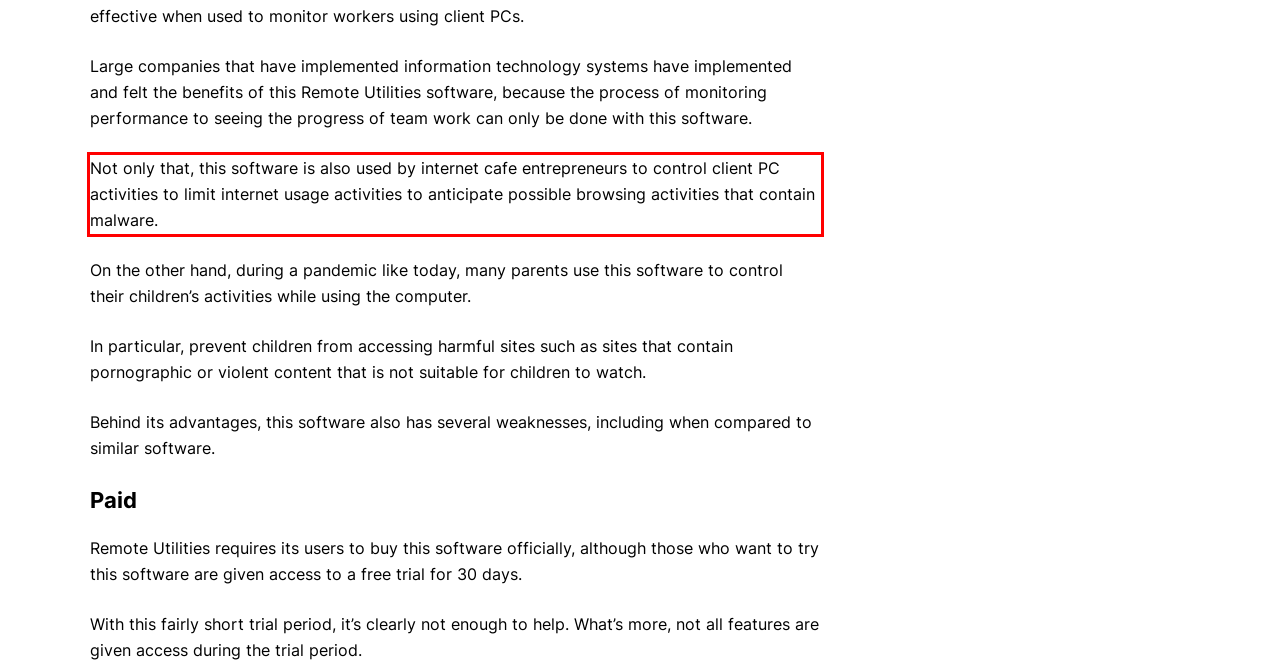Analyze the screenshot of the webpage and extract the text from the UI element that is inside the red bounding box.

Not only that, this software is also used by internet cafe entrepreneurs to control client PC activities to limit internet usage activities to anticipate possible browsing activities that contain malware.